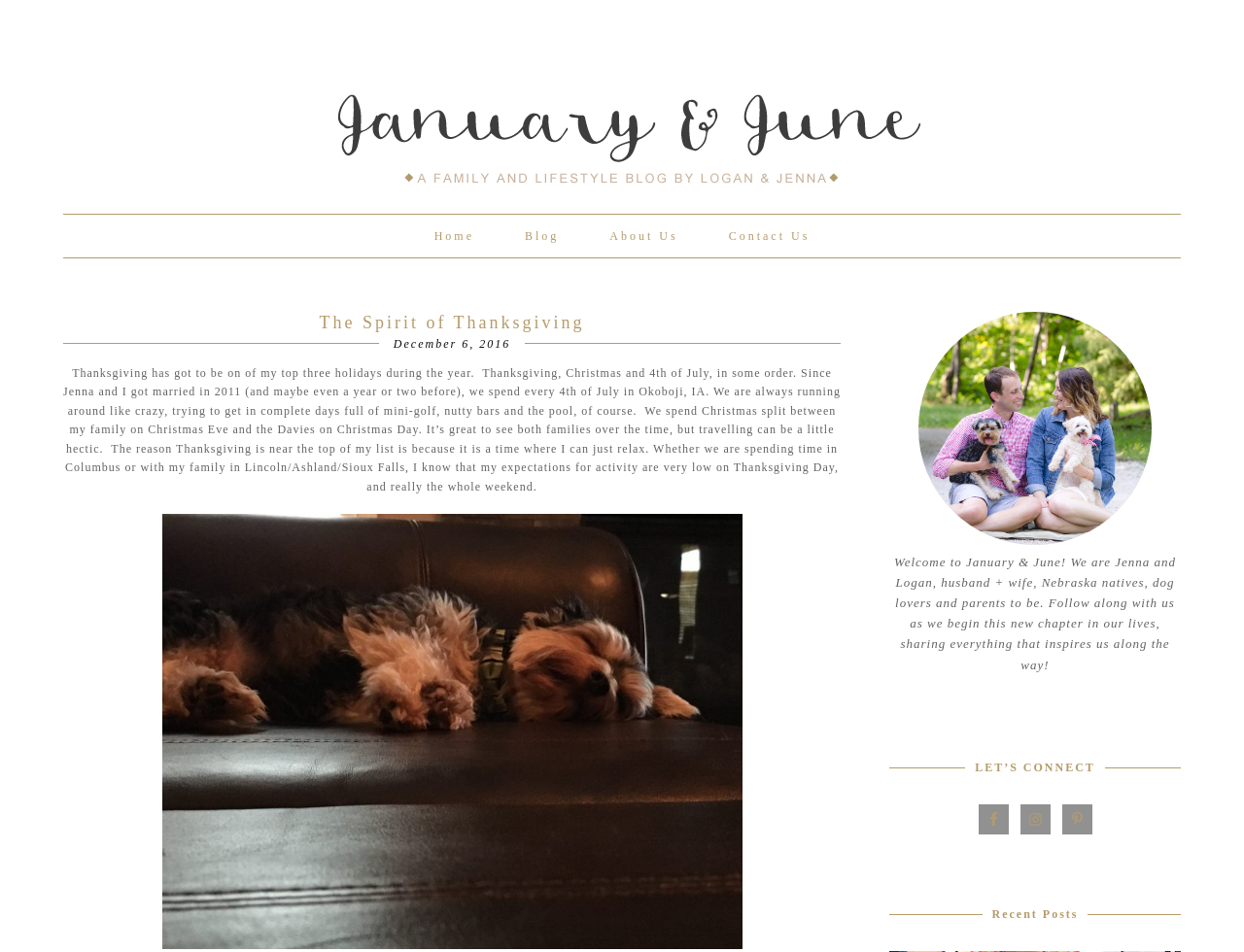Provide a one-word or one-phrase answer to the question:
How many social media platforms are linked at the bottom of the page?

3